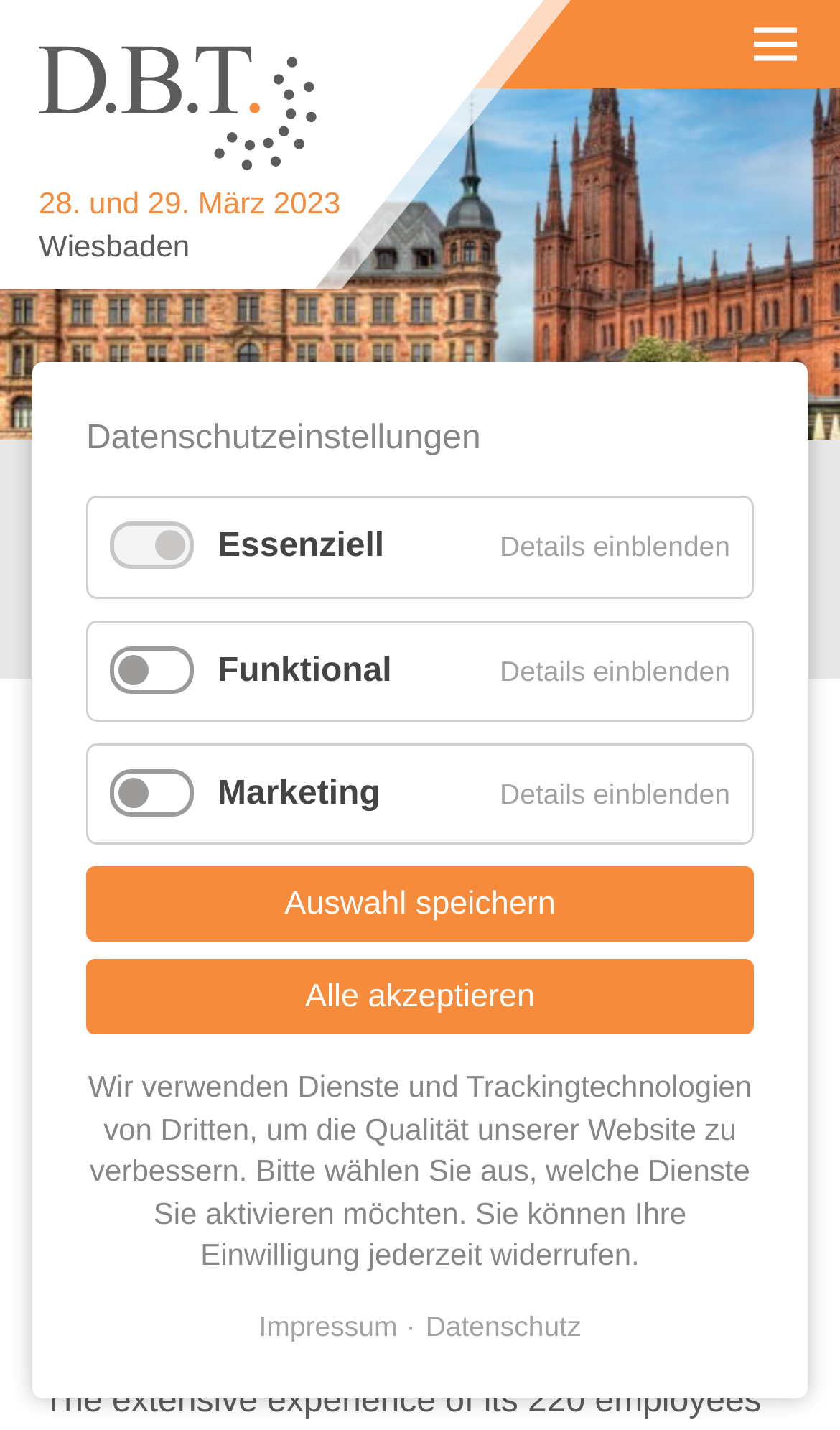What is the stand number of FGK Clinical Research GmbH?
Answer the question with just one word or phrase using the image.

6